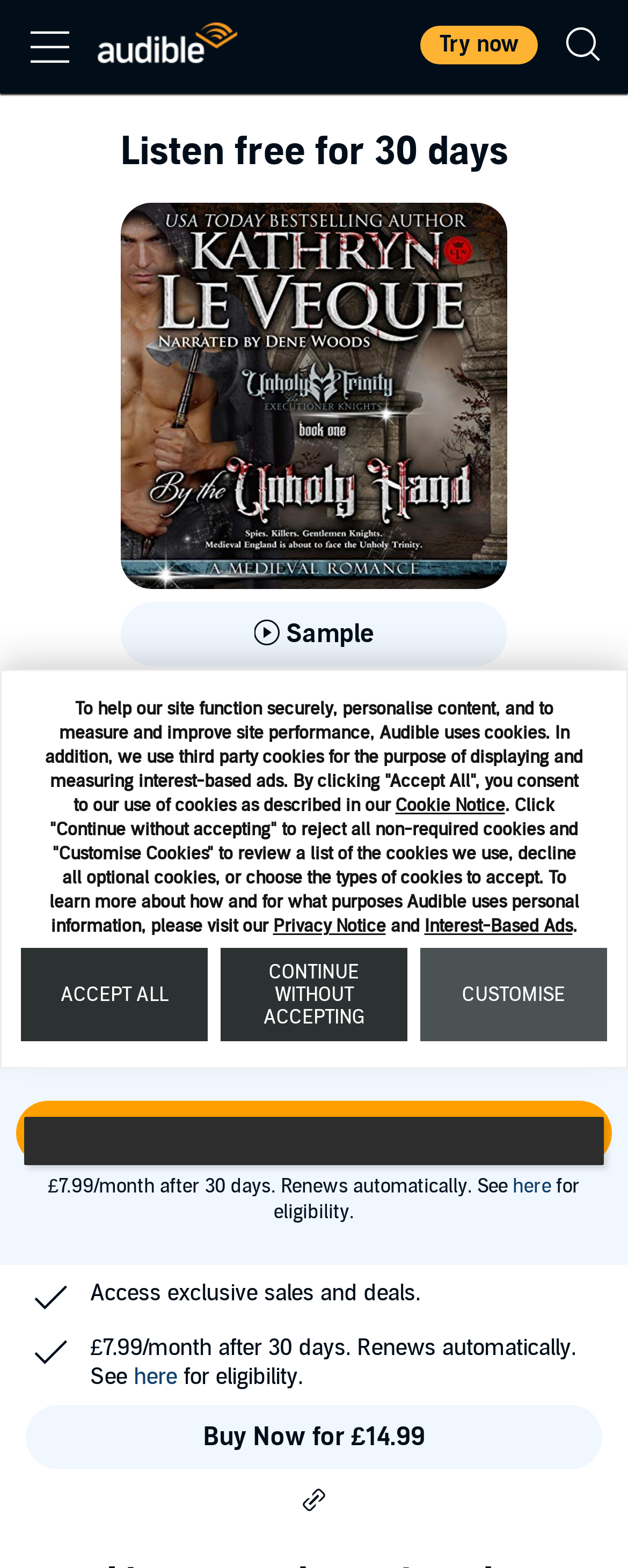Please determine the bounding box coordinates of the element to click on in order to accomplish the following task: "Buy 'By the Unholy Hand' now". Ensure the coordinates are four float numbers ranging from 0 to 1, i.e., [left, top, right, bottom].

[0.041, 0.896, 0.959, 0.937]